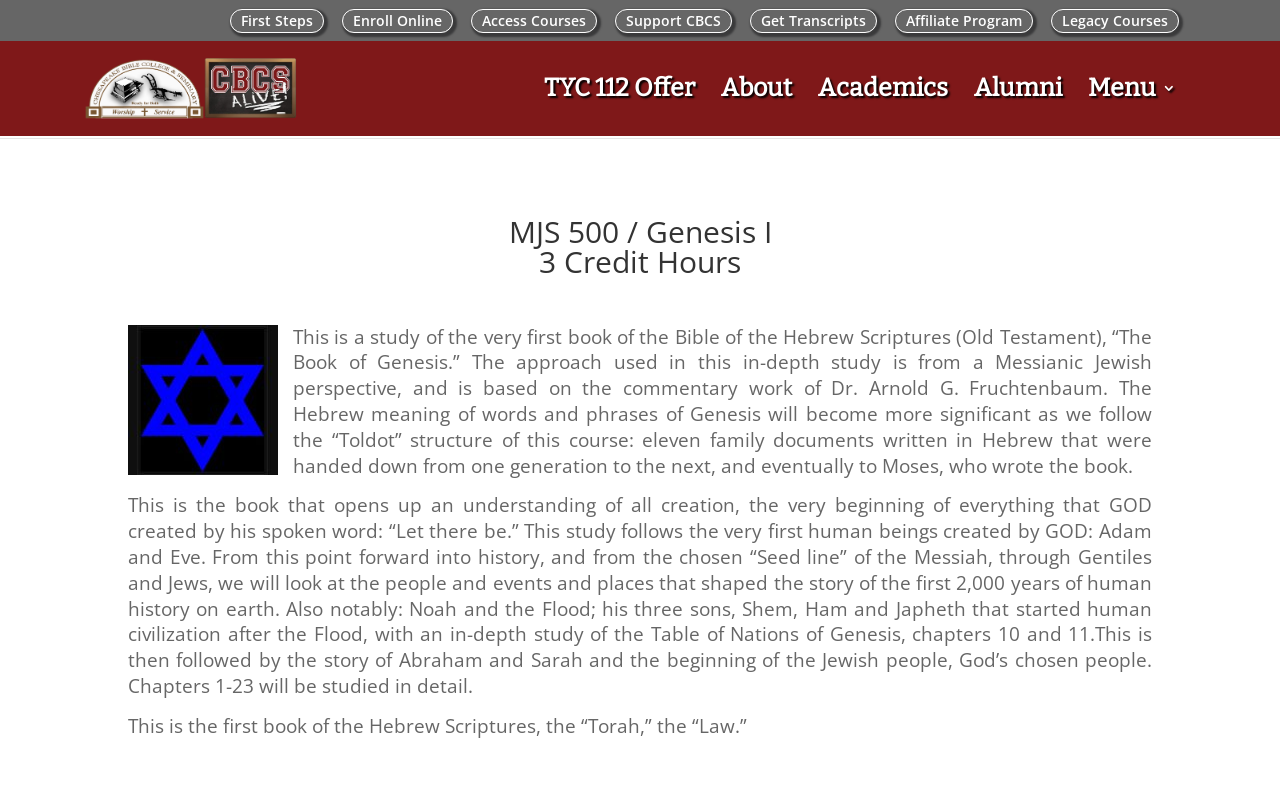What is the title of the course?
Observe the image and answer the question with a one-word or short phrase response.

MJS 500 / Genesis I